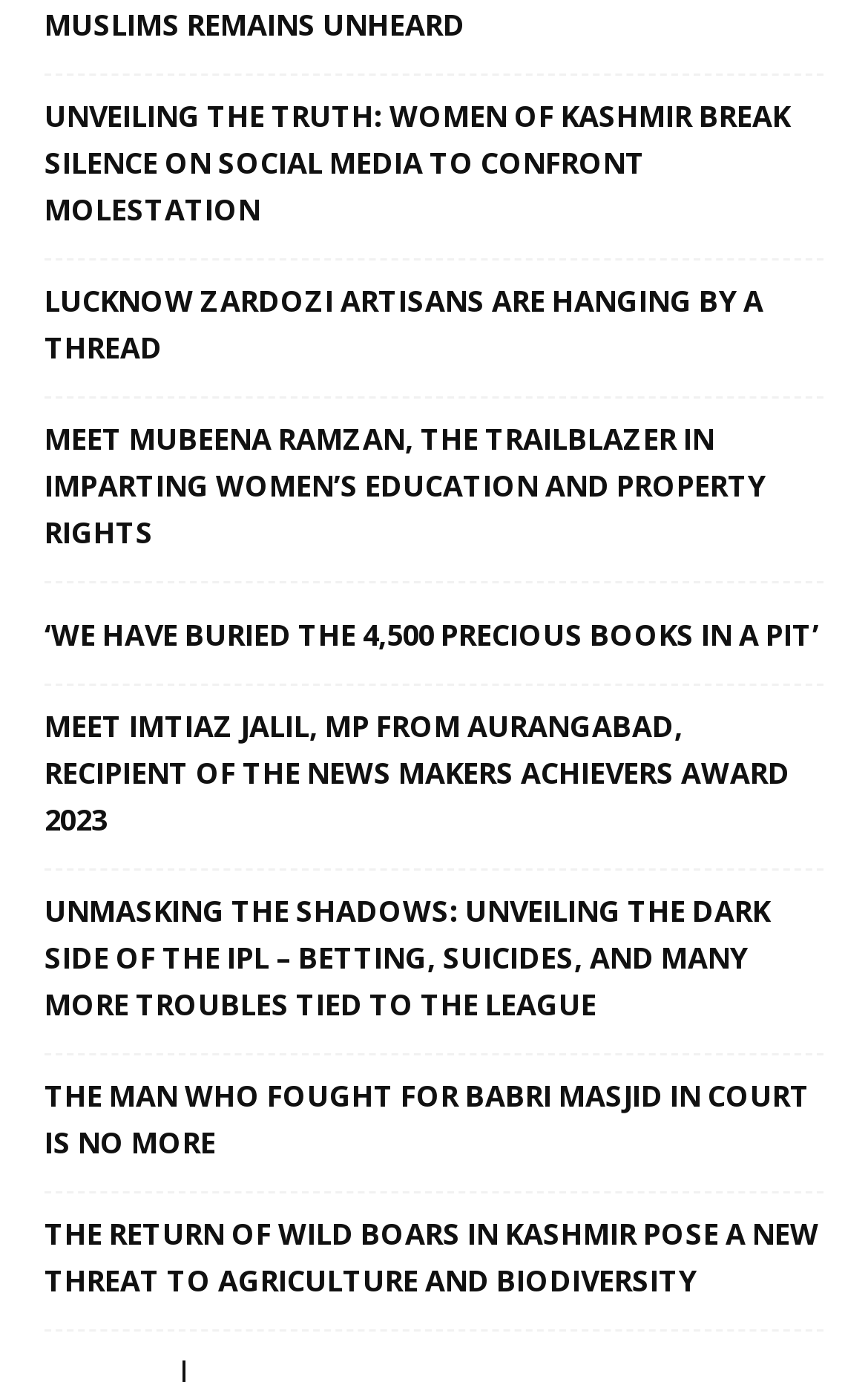Is there an article about a person on the webpage?
Kindly offer a comprehensive and detailed response to the question.

I searched the OCR text of the link elements and found several that mention a person's name, such as 'MEET MUBEENA RAMZAN' and 'MEET IMTIAZ JALIL'. This indicates that there are articles about individuals on the webpage.